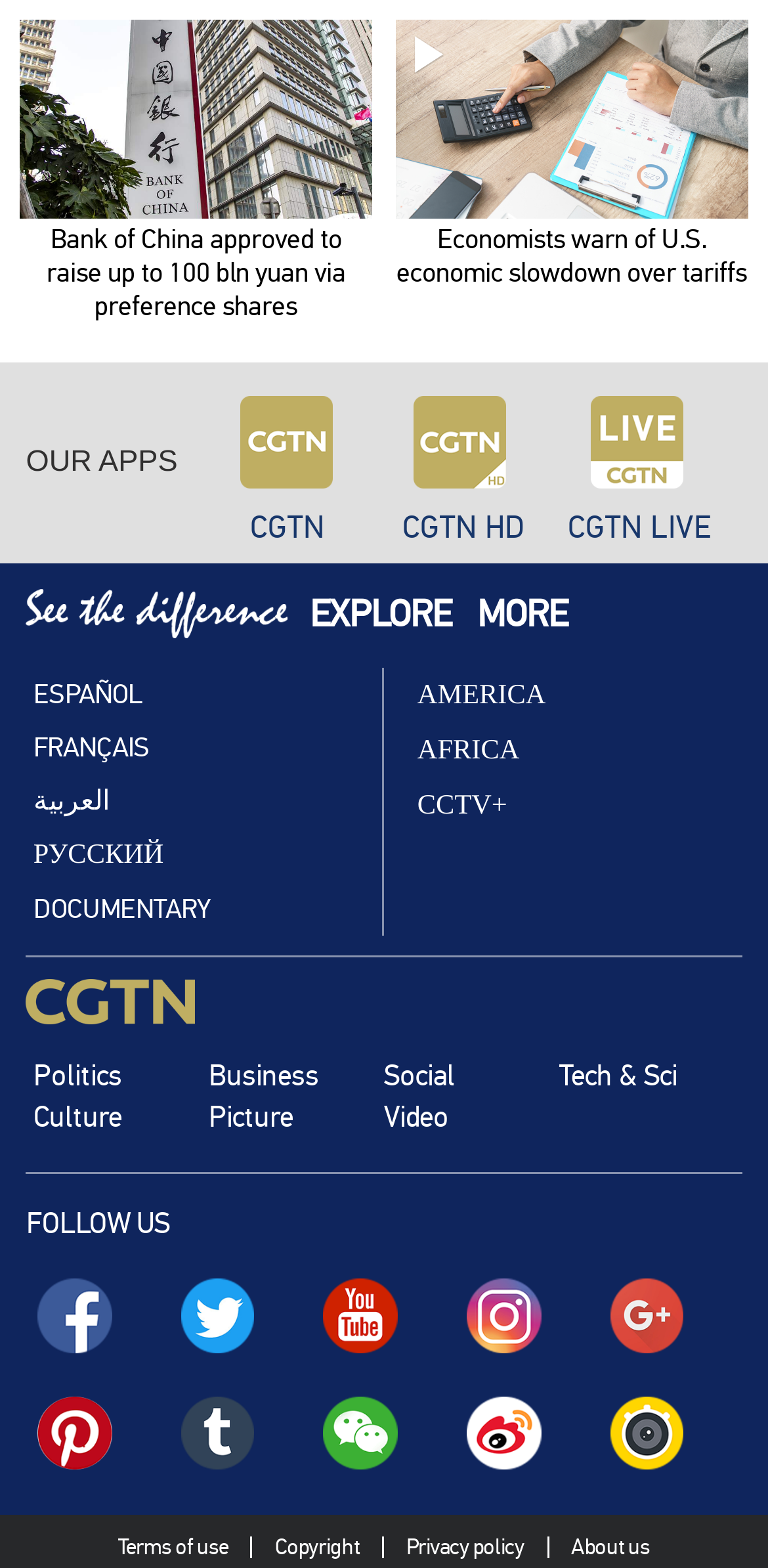Please identify the bounding box coordinates of the element's region that should be clicked to execute the following instruction: "Check 'Insite Gold FAQ'". The bounding box coordinates must be four float numbers between 0 and 1, i.e., [left, top, right, bottom].

None